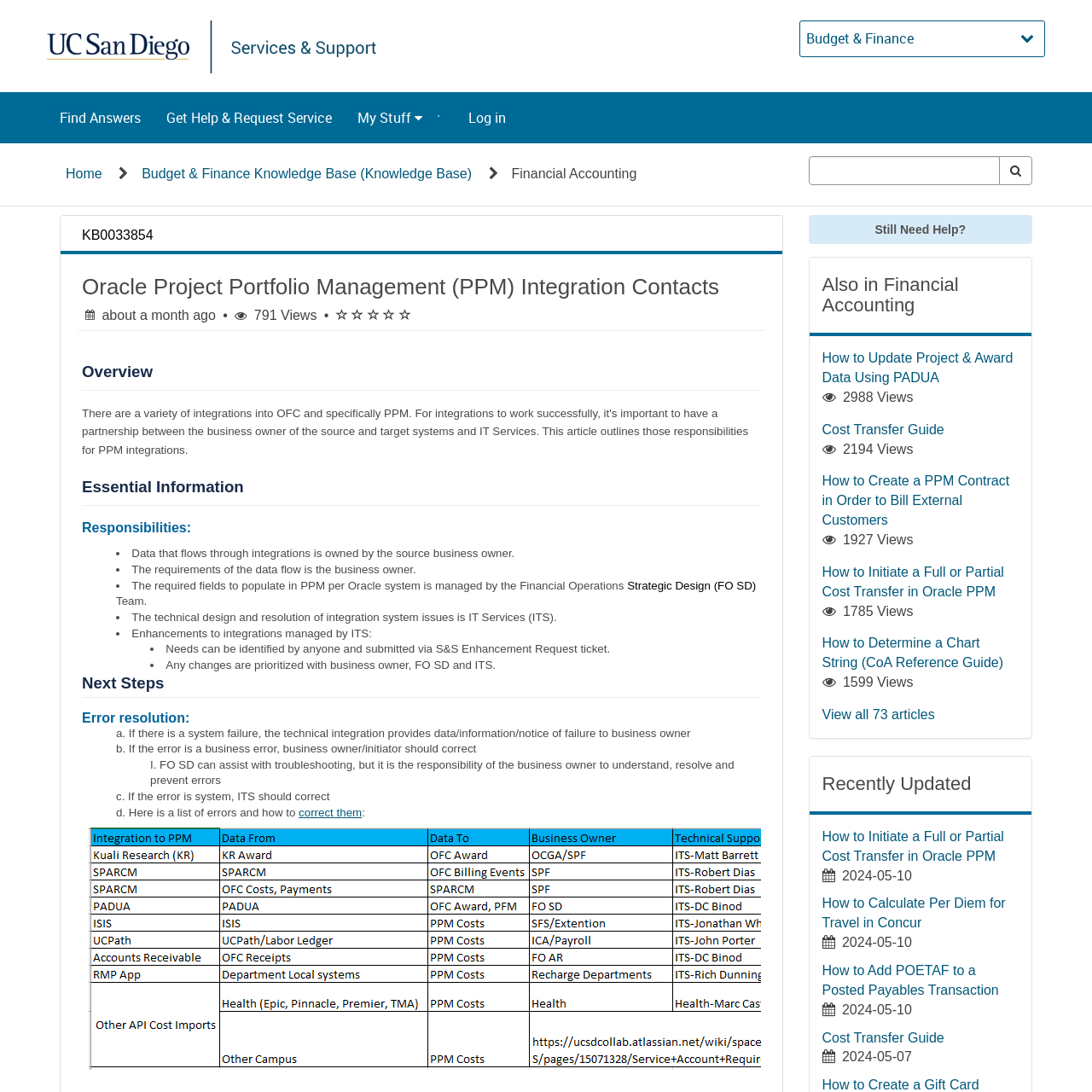Please find the bounding box coordinates for the clickable element needed to perform this instruction: "View all 73 articles".

[0.753, 0.648, 0.856, 0.661]